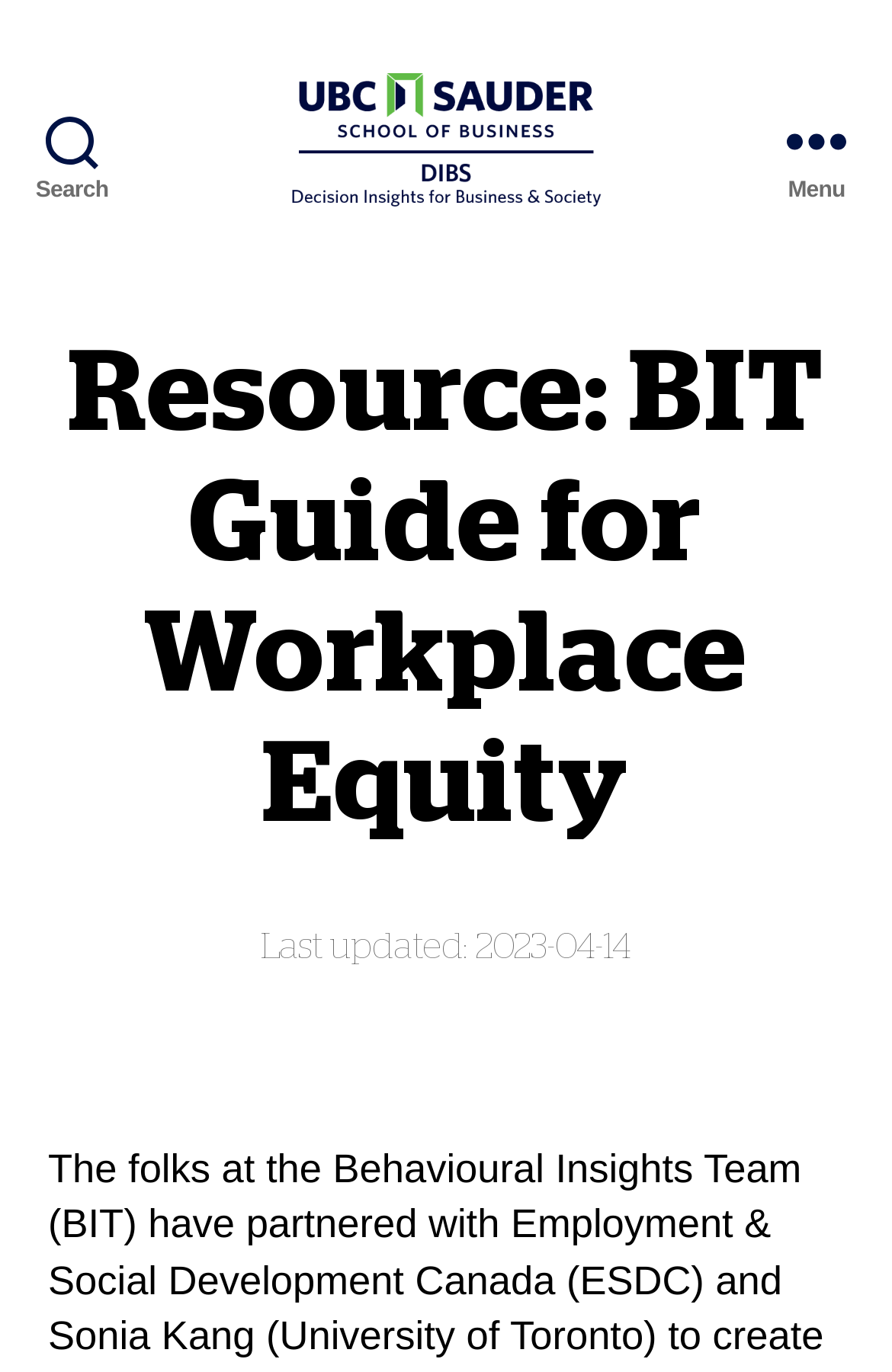What is the date mentioned on the page? Using the information from the screenshot, answer with a single word or phrase.

2023-04-14